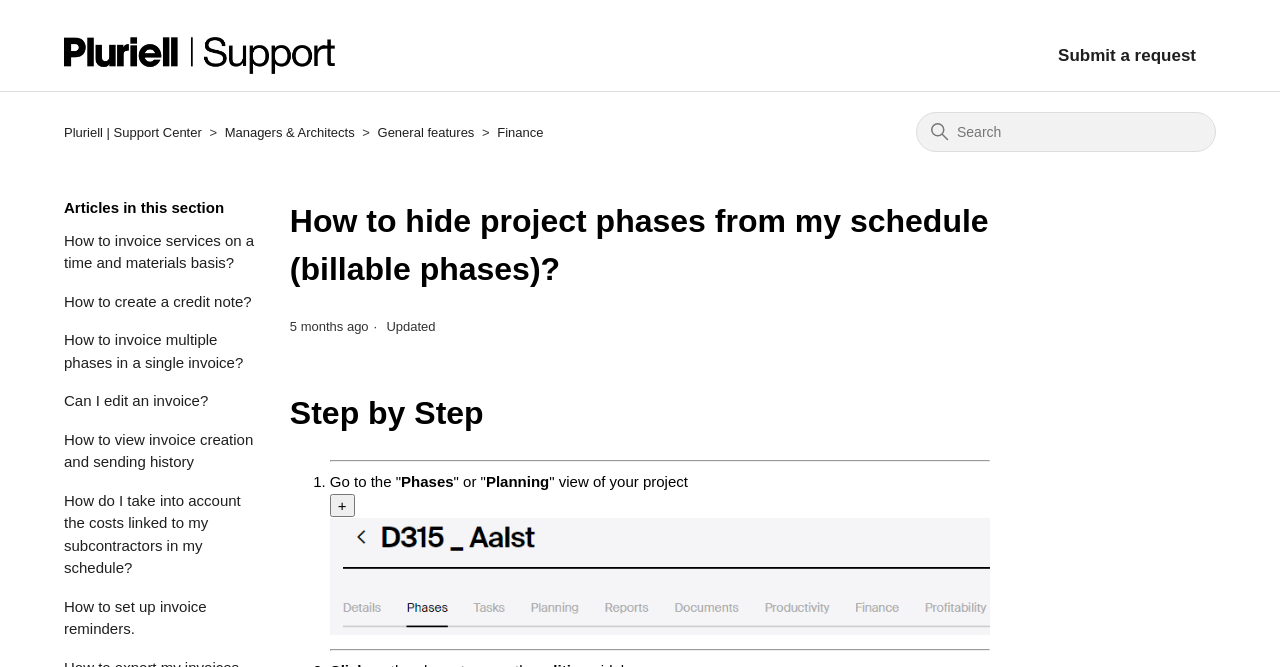Extract the bounding box coordinates for the UI element described by the text: "aria-label="Search" name="query" placeholder="Search"". The coordinates should be in the form of [left, top, right, bottom] with values between 0 and 1.

[0.716, 0.168, 0.95, 0.228]